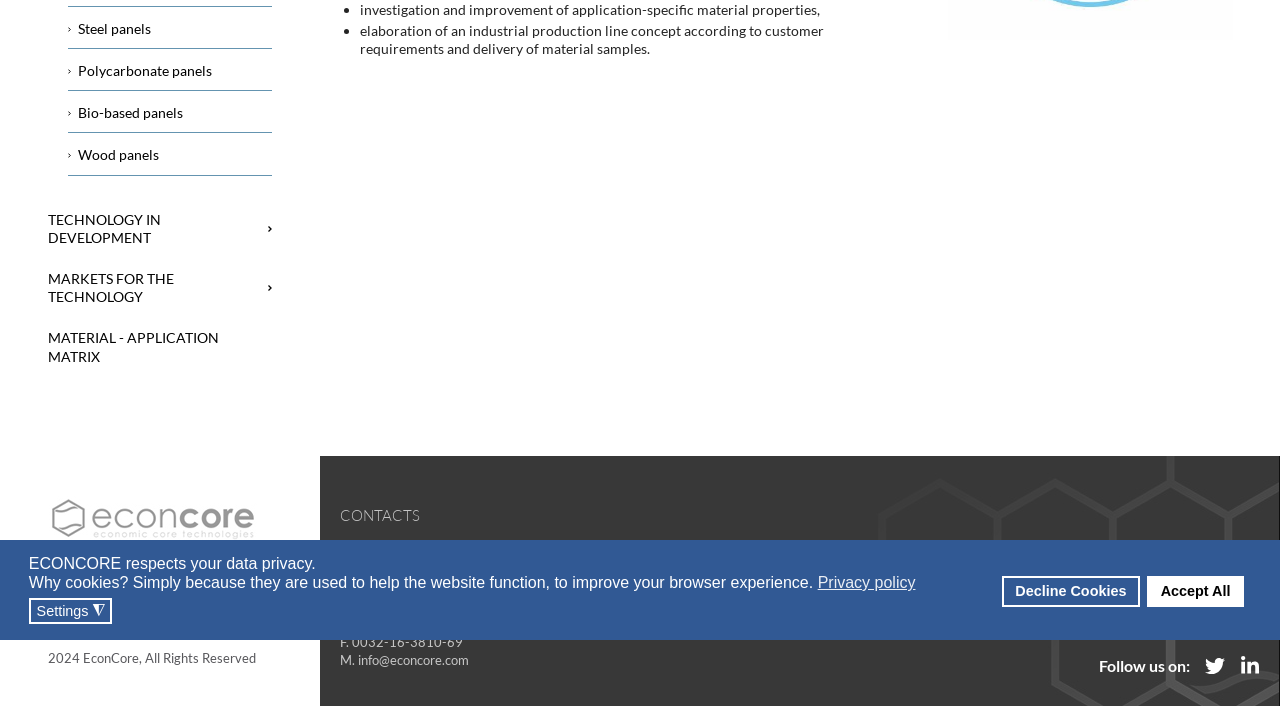Give the bounding box coordinates for this UI element: "0032-16-3810-60". The coordinates should be four float numbers between 0 and 1, arranged as [left, top, right, bottom].

[0.276, 0.873, 0.362, 0.895]